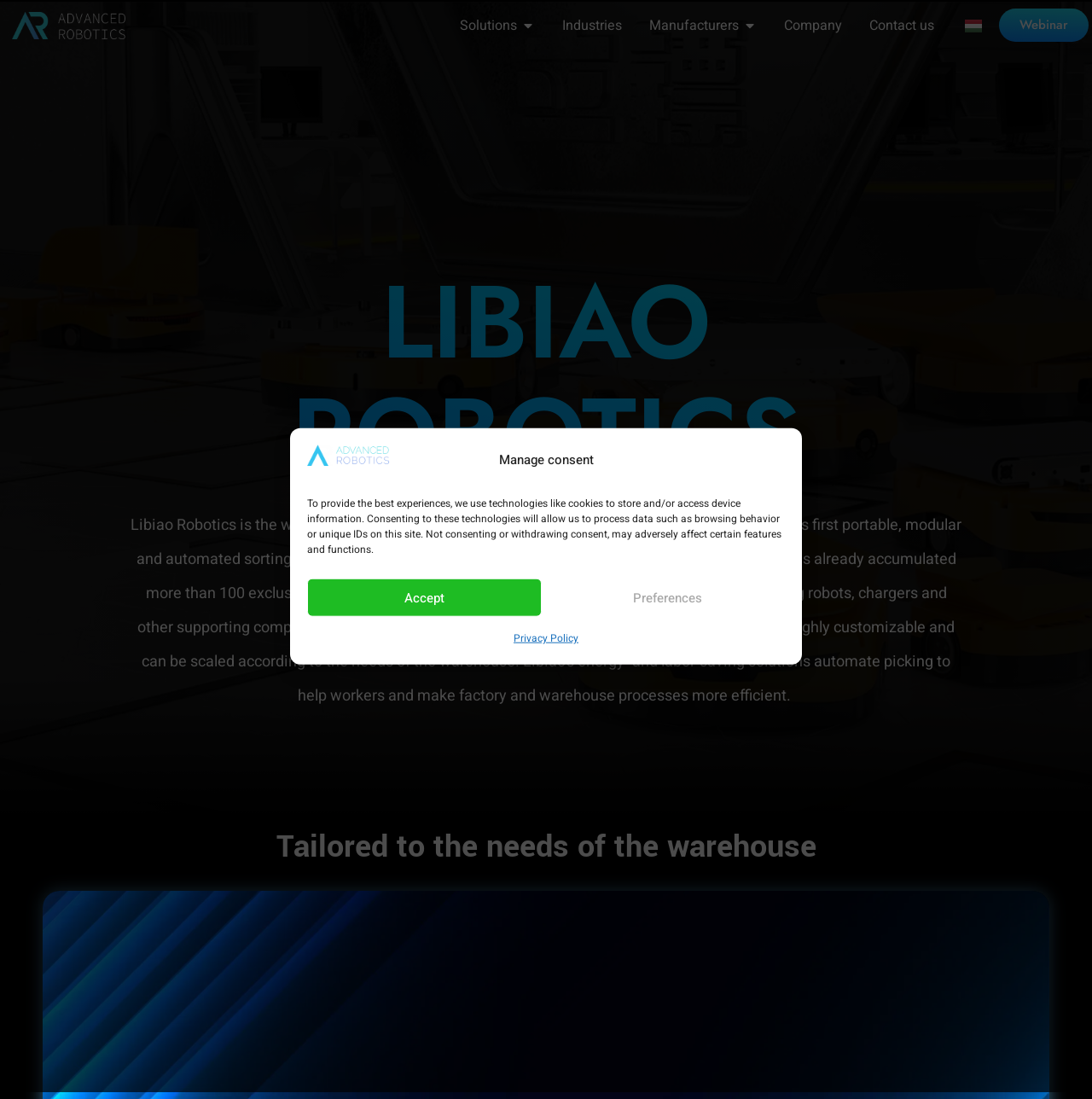Locate the bounding box coordinates of the area you need to click to fulfill this instruction: 'Click the Solutions tab'. The coordinates must be in the form of four float numbers ranging from 0 to 1: [left, top, right, bottom].

[0.409, 0.005, 0.502, 0.041]